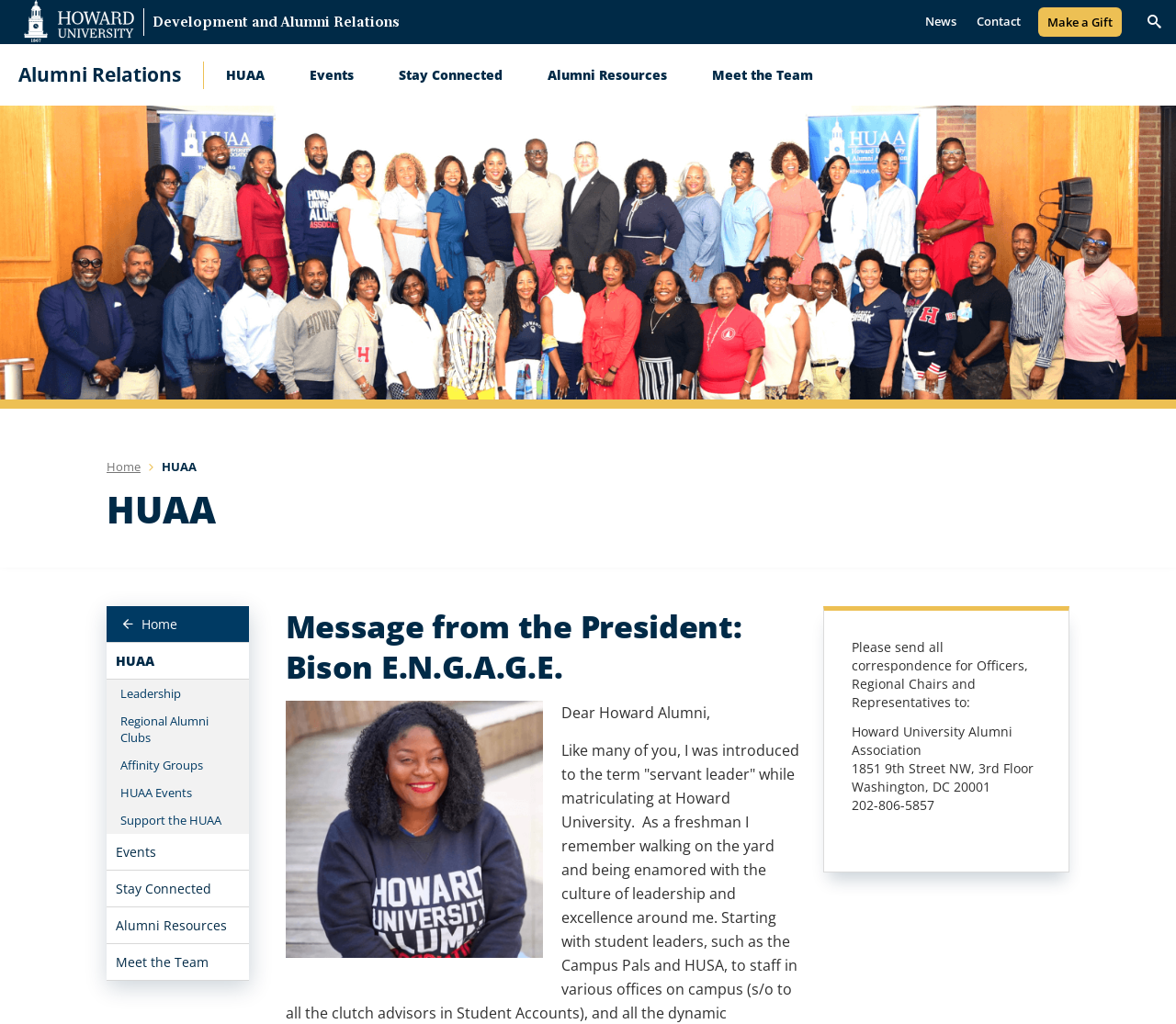Determine the bounding box of the UI component based on this description: "Home". The bounding box coordinates should be four float values between 0 and 1, i.e., [left, top, right, bottom].

[0.091, 0.592, 0.211, 0.628]